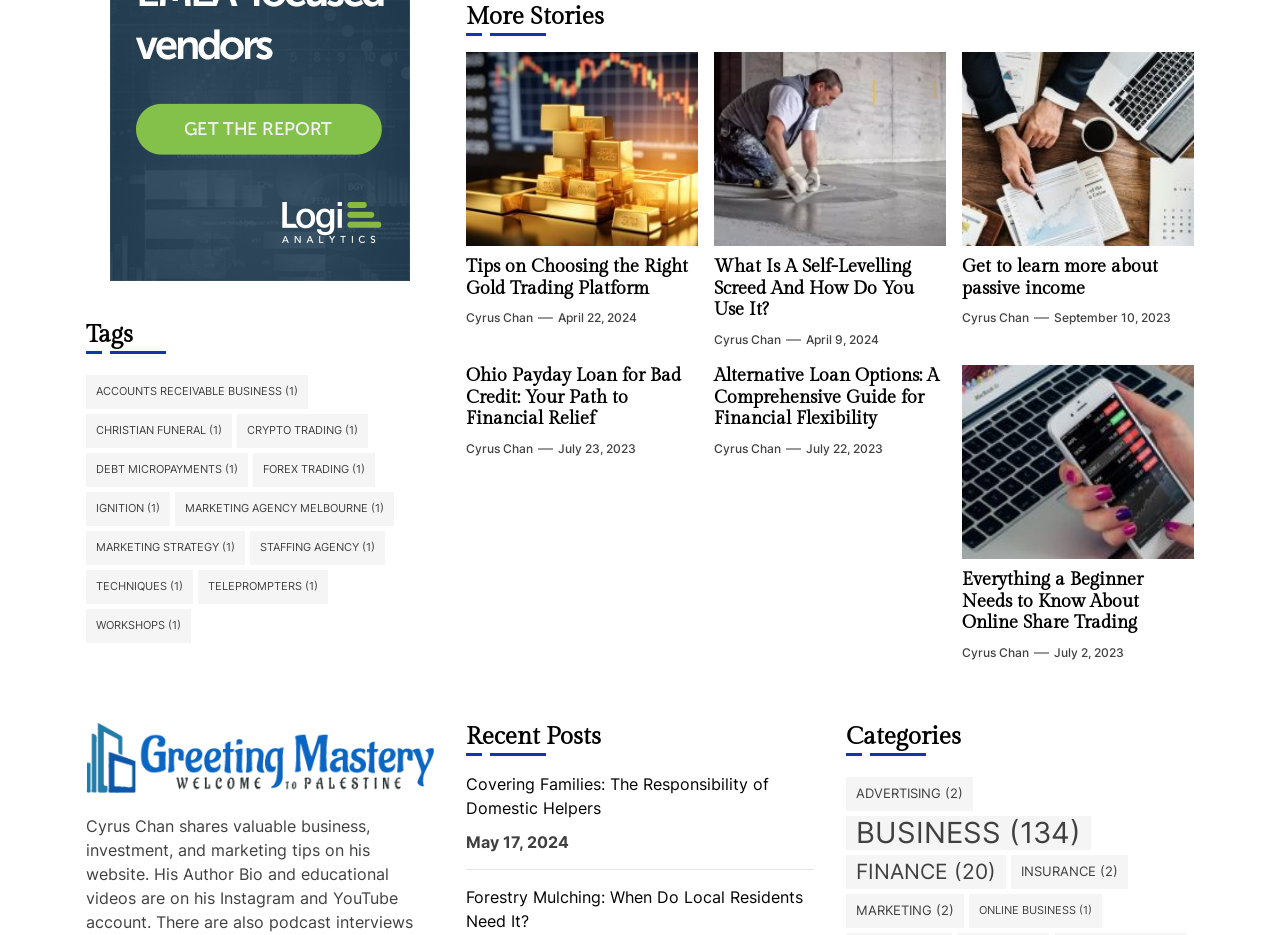How many articles are listed on the webpage?
We need a detailed and exhaustive answer to the question. Please elaborate.

I counted the number of article elements that are direct children of the Root Element. There are 5 article elements, each corresponding to a different article.